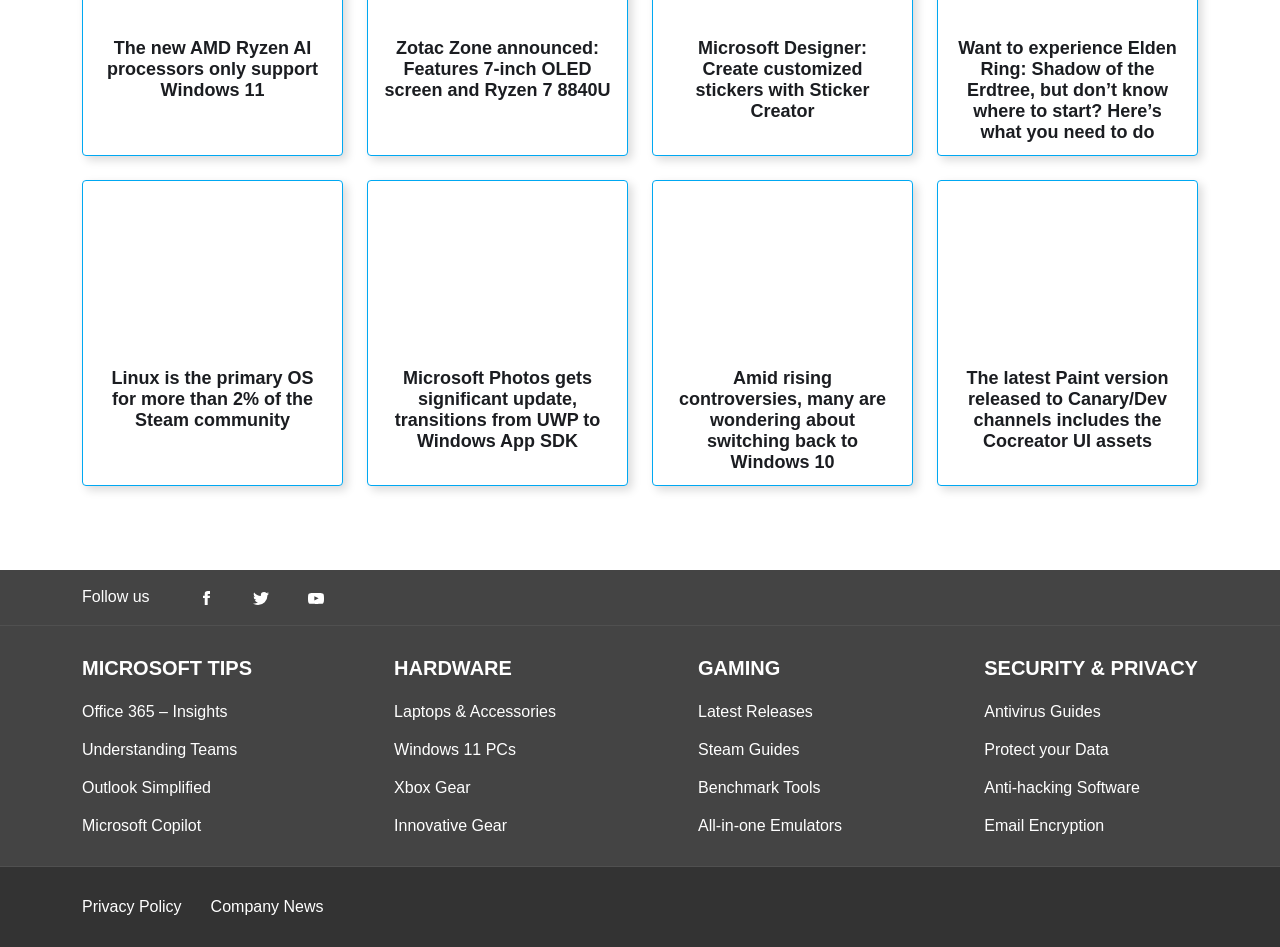Please answer the following question using a single word or phrase: 
How many social media links are present?

3